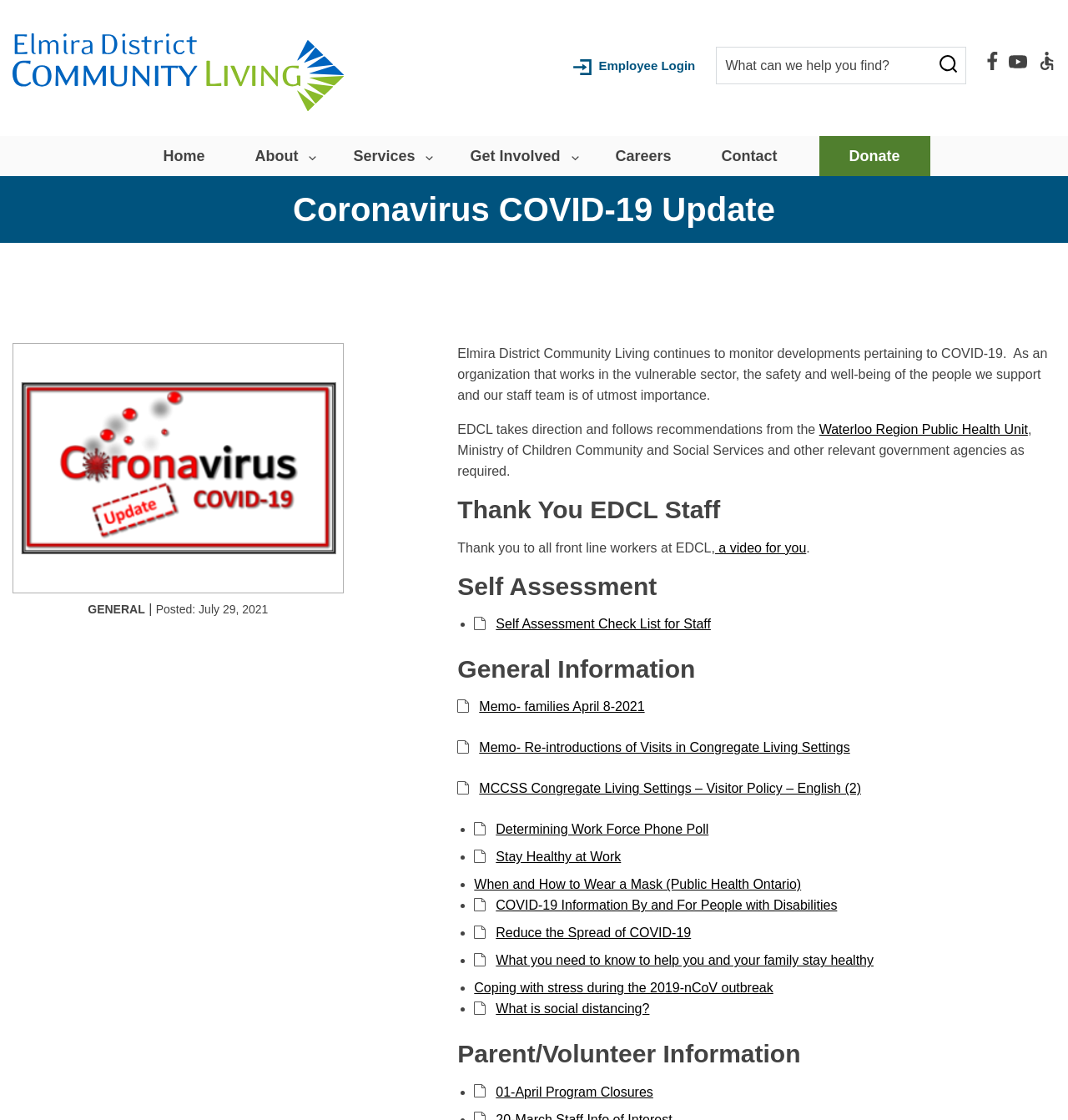Look at the image and give a detailed response to the following question: What is the organization's name?

The organization's name can be found in the top-left corner of the webpage, where it is written as 'Elmira District Community Living' in a link format.